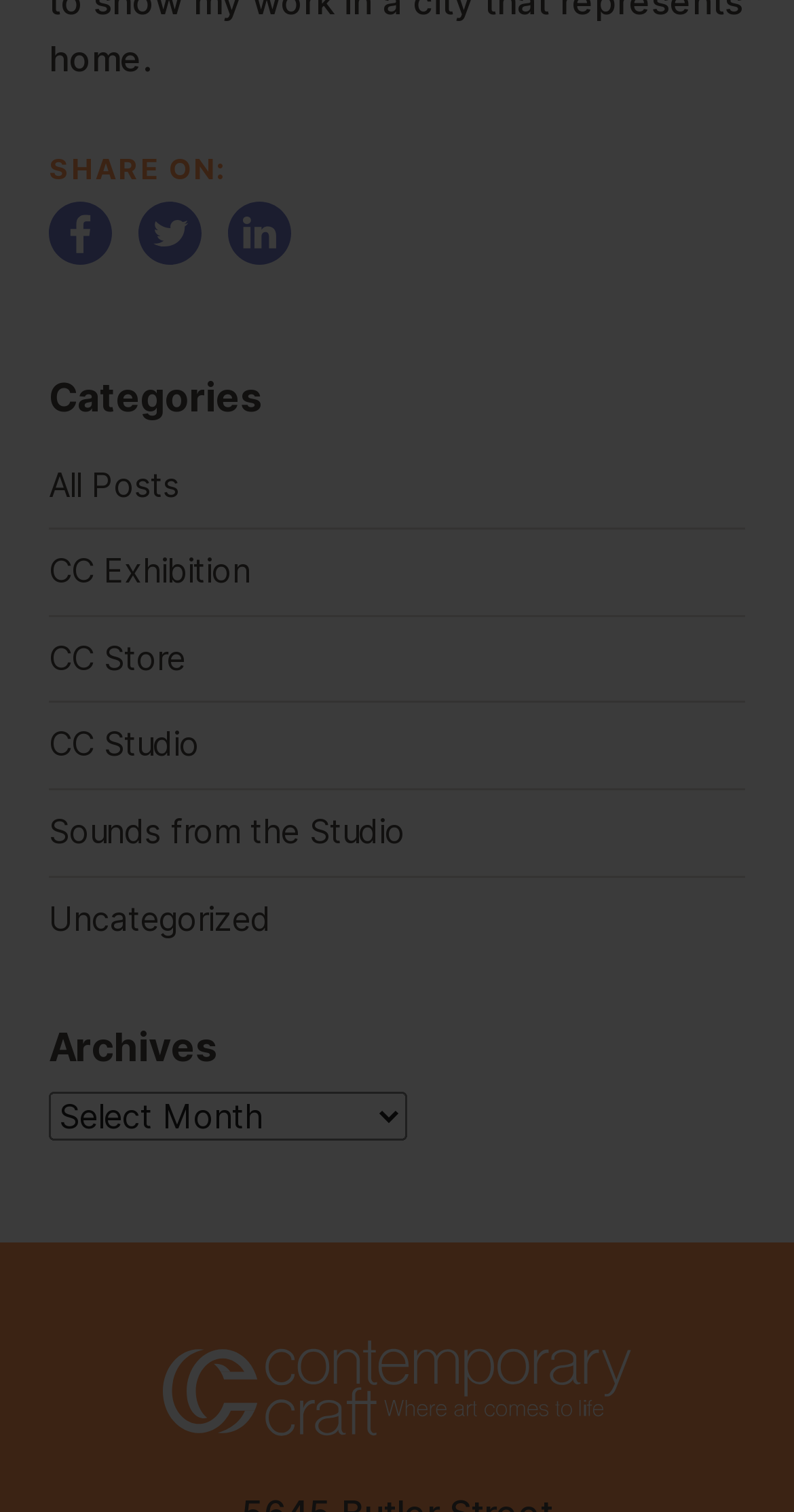Please identify the bounding box coordinates of the clickable area that will allow you to execute the instruction: "Select a category".

[0.062, 0.293, 0.938, 0.349]